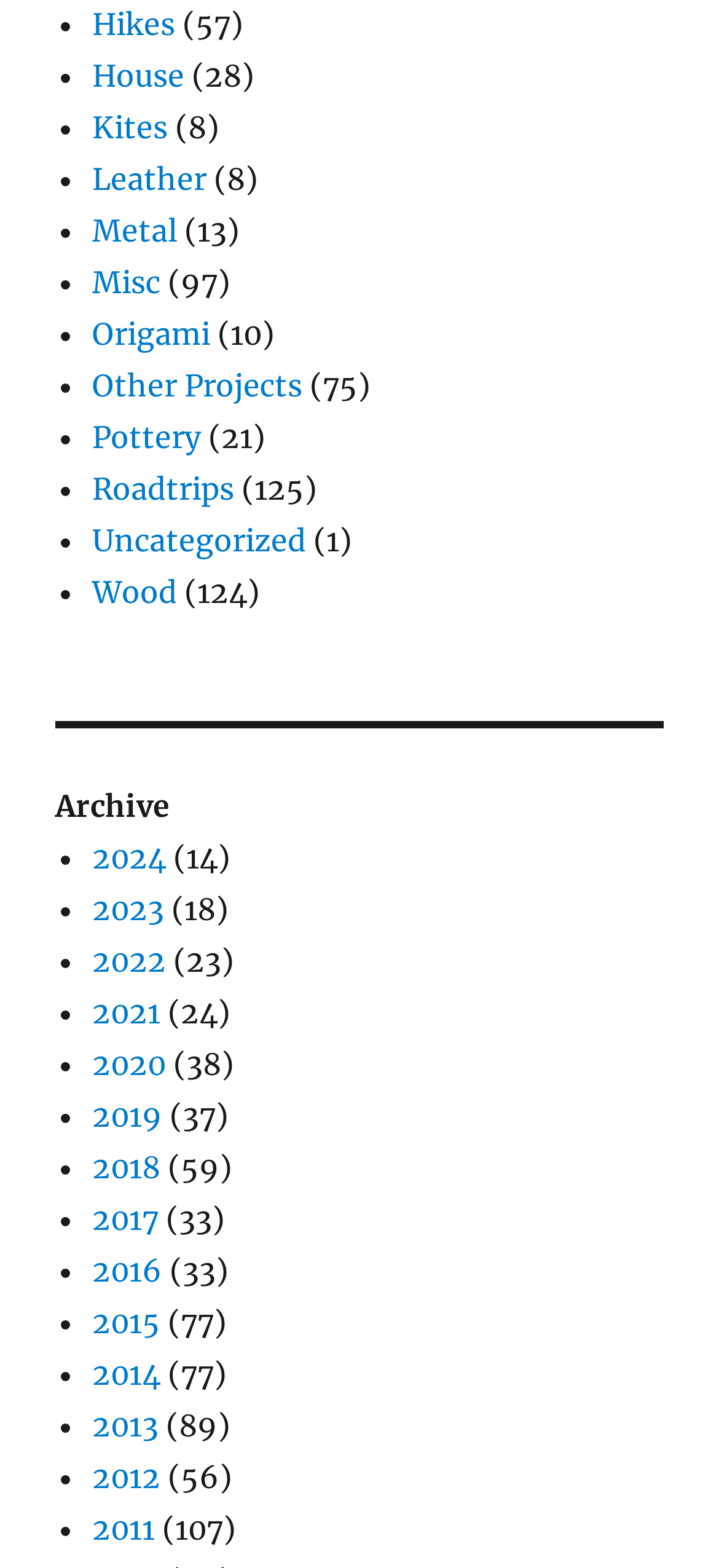How many categories are listed?
Please use the image to provide a one-word or short phrase answer.

15